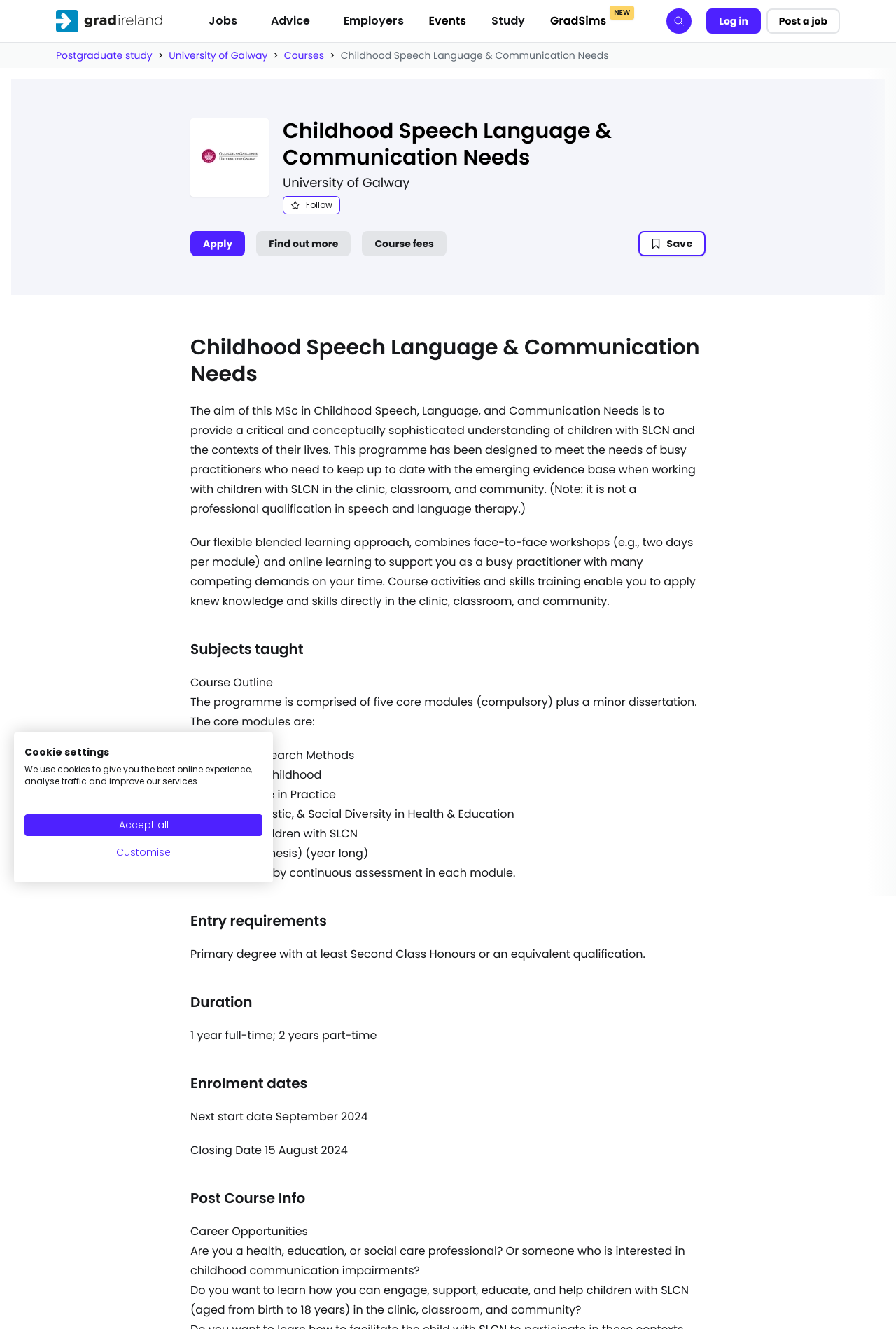Identify the bounding box for the given UI element using the description provided. Coordinates should be in the format (top-left x, top-left y, bottom-right x, bottom-right y) and must be between 0 and 1. Here is the description: Accept all

[0.027, 0.613, 0.293, 0.629]